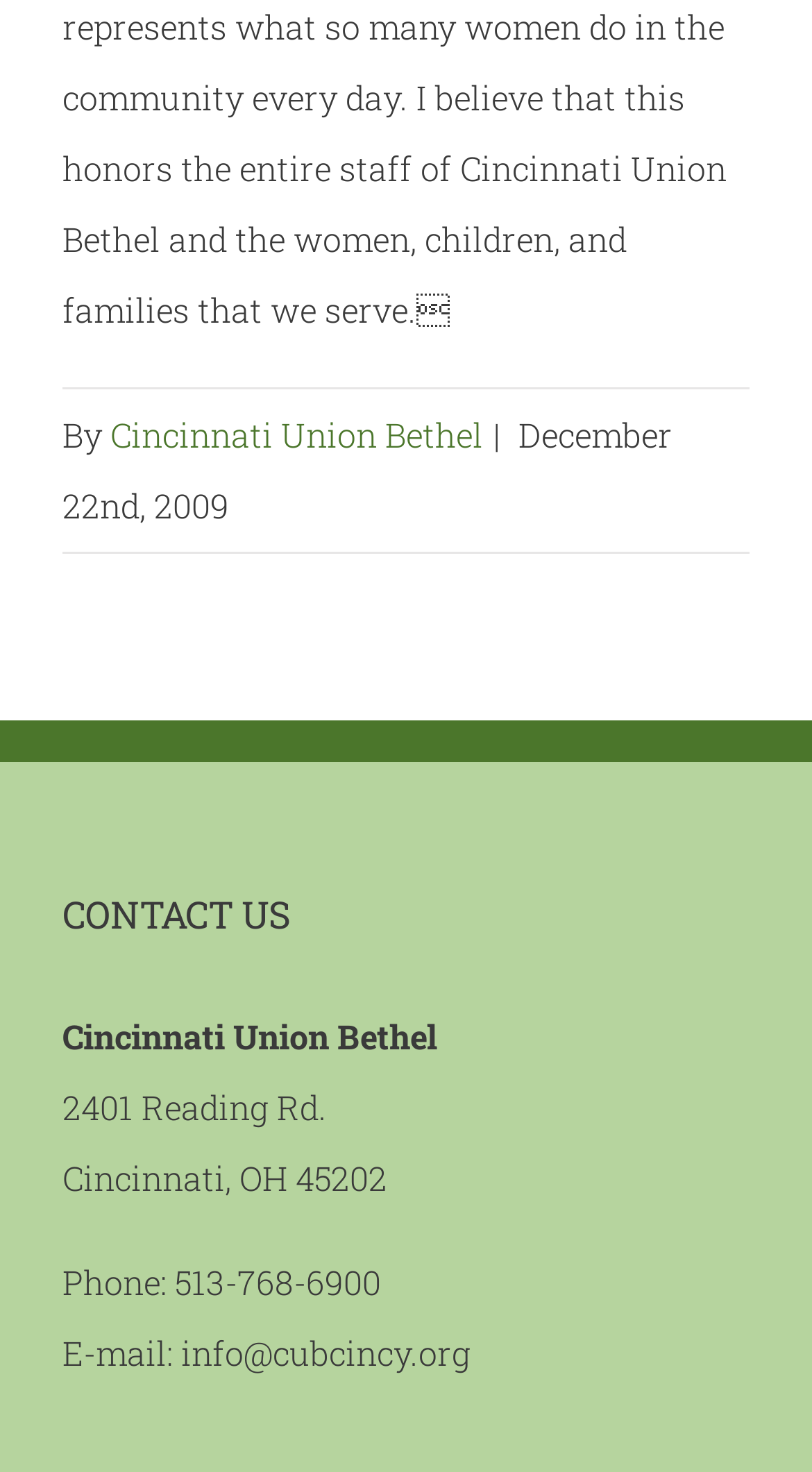For the given element description 513-768-6900, determine the bounding box coordinates of the UI element. The coordinates should follow the format (top-left x, top-left y, bottom-right x, bottom-right y) and be within the range of 0 to 1.

[0.215, 0.856, 0.469, 0.885]